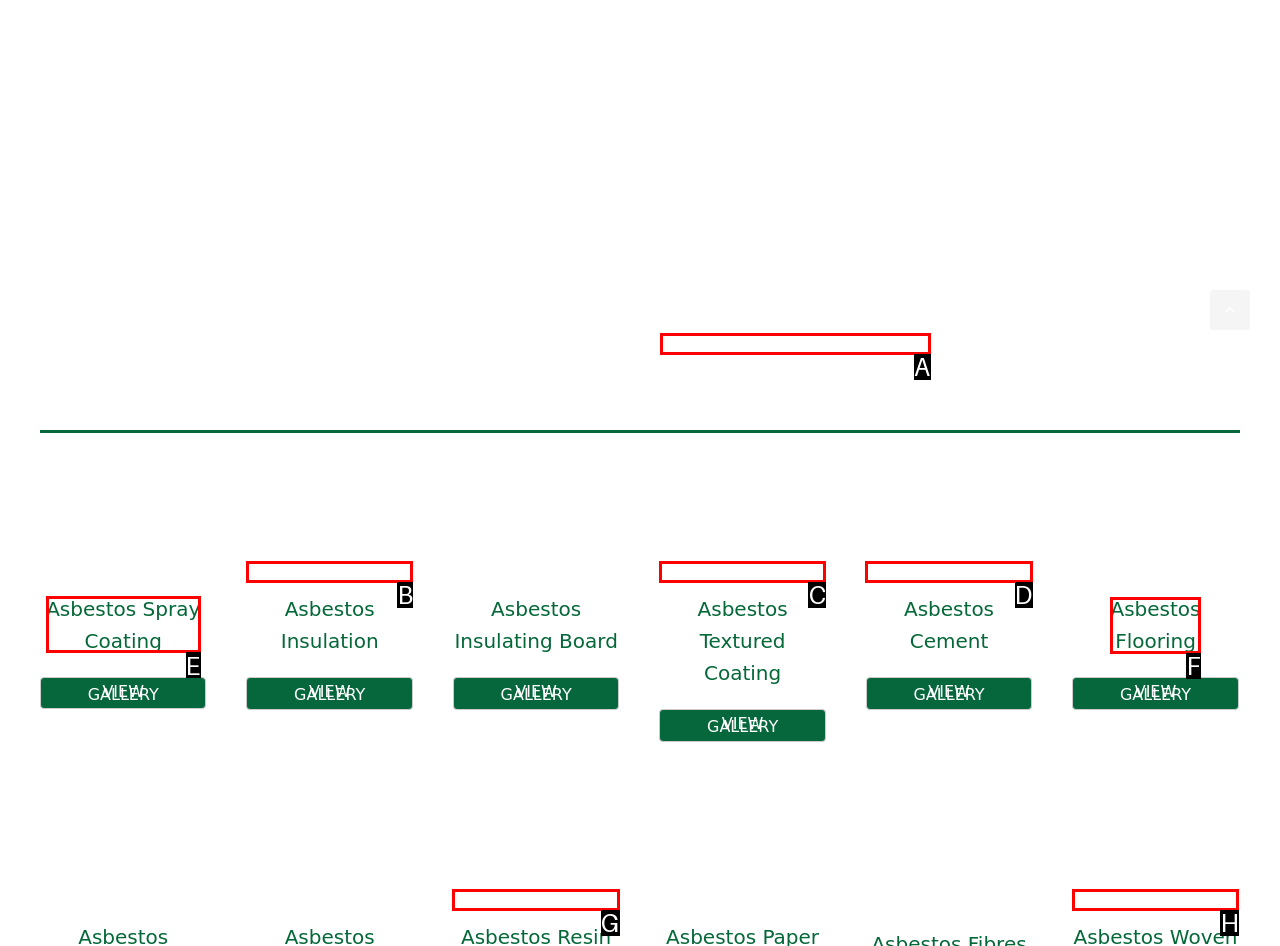Find the option that aligns with: Asbestos Flooring
Provide the letter of the corresponding option.

F